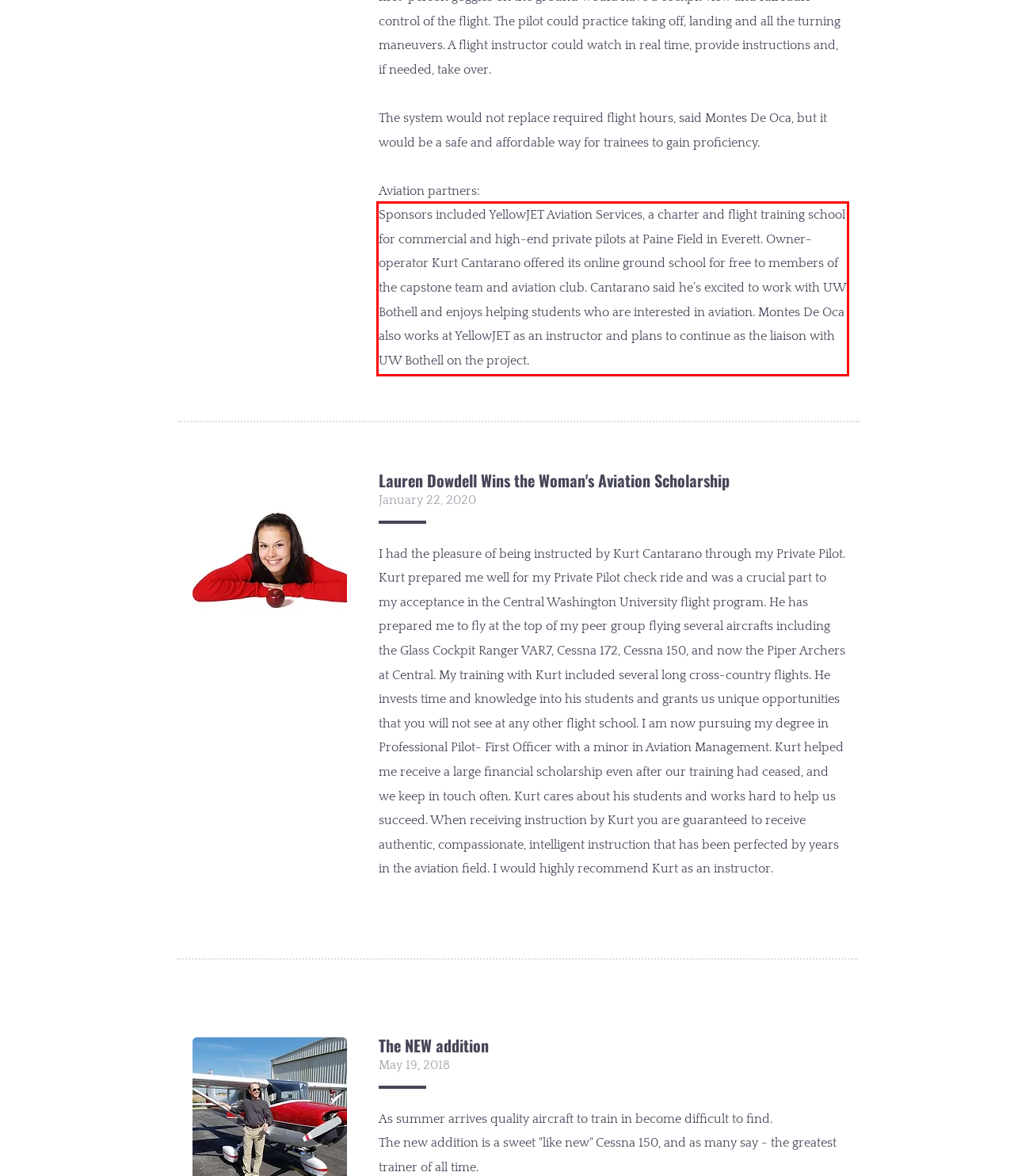Extract and provide the text found inside the red rectangle in the screenshot of the webpage.

Sponsors included YellowJET Aviation Services, a charter and flight training school for commercial and high-end private pilots at Paine Field in Everett. Owner-operator Kurt Cantarano offered its online ground school for free to members of the capstone team and aviation club. Cantarano said he’s excited to work with UW Bothell and enjoys helping students who are interested in aviation. Montes De Oca also works at YellowJET as an instructor and plans to continue as the liaison with UW Bothell on the project.